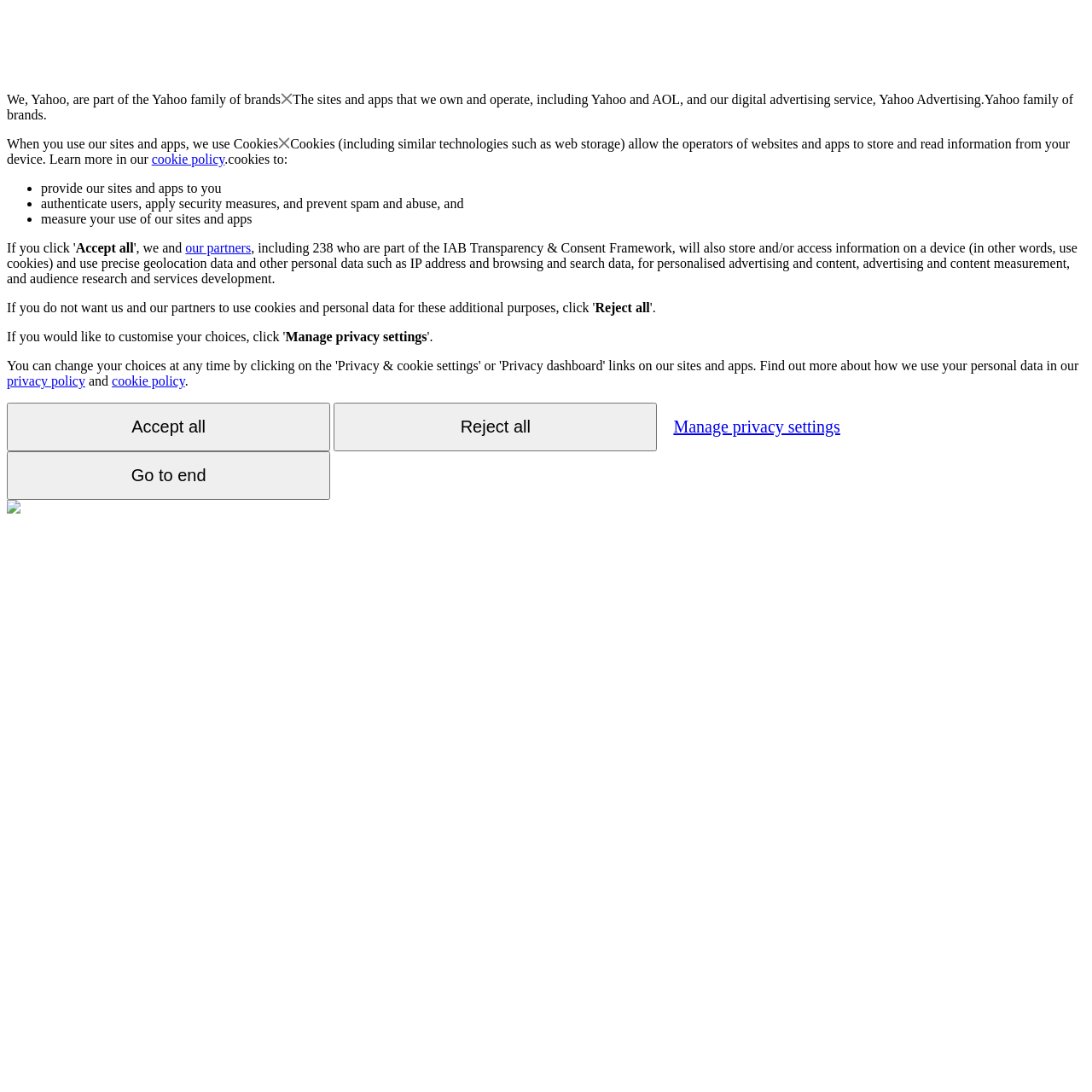What is the alternative to clicking 'Accept all'?
Look at the image and respond with a one-word or short phrase answer.

Reject all or Manage privacy settings